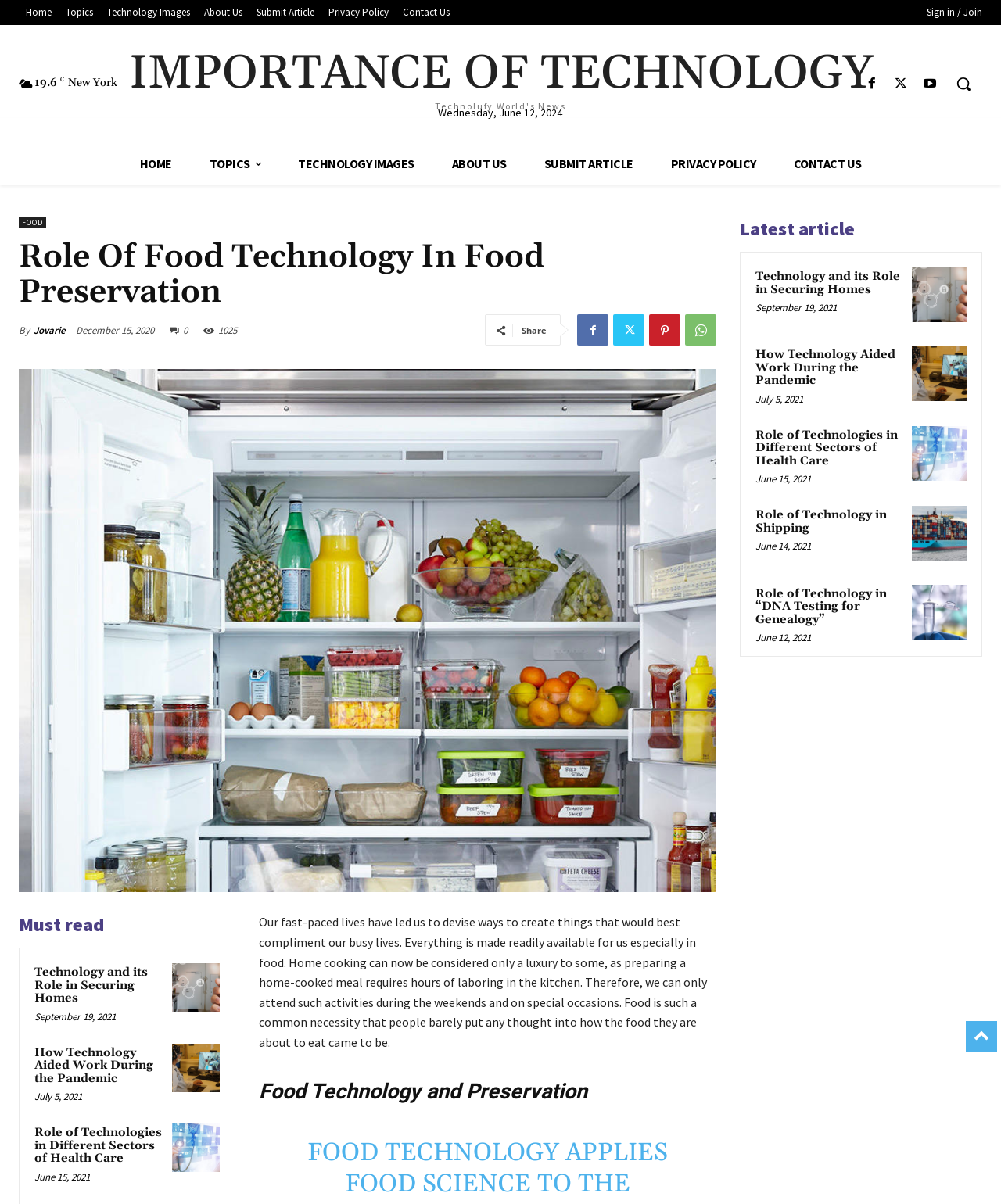Pinpoint the bounding box coordinates of the element to be clicked to execute the instruction: "Read the article 'Role Of Food Technology In Food Preservation'".

[0.019, 0.2, 0.716, 0.258]